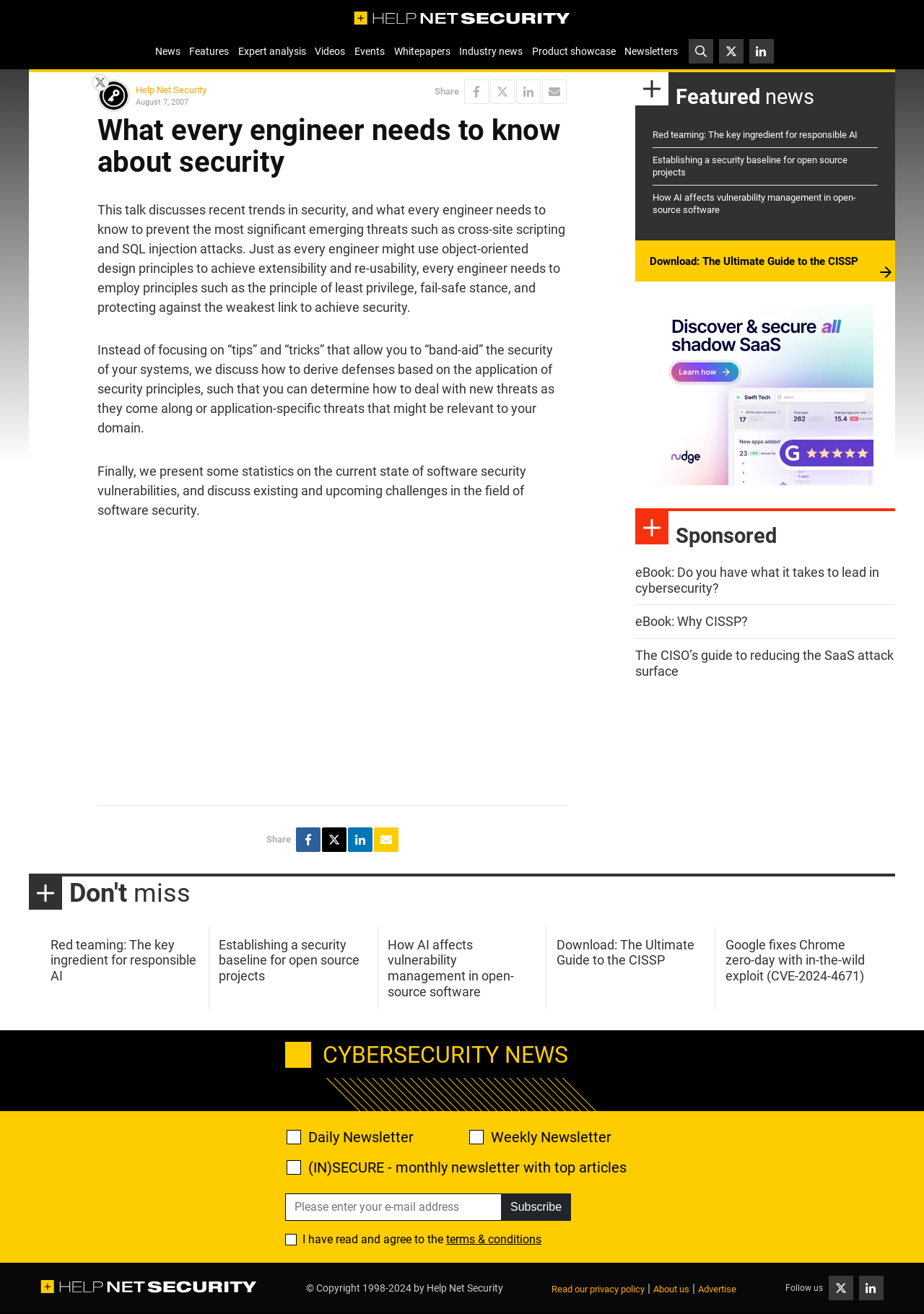Locate the bounding box coordinates of the element to click to perform the following action: 'Read the article 'Red teaming: The key ingredient for responsible AI''. The coordinates should be given as four float values between 0 and 1, in the form of [left, top, right, bottom].

[0.706, 0.098, 0.928, 0.107]